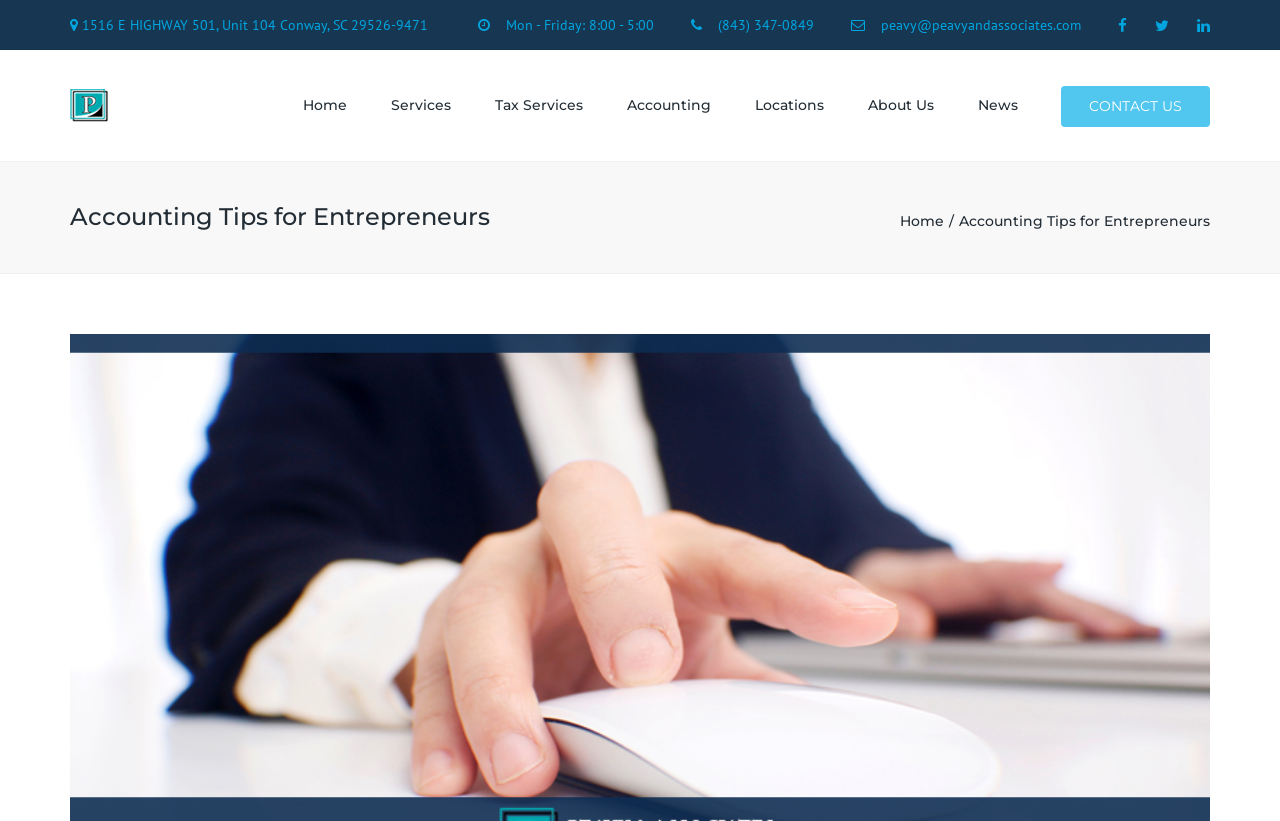Produce an elaborate caption capturing the essence of the webpage.

This webpage appears to be the homepage of an accounting firm, Peavy and Associates, PC. At the top, there is a search bar with a placeholder text "type and press 'enter'". Below the search bar, there is a layout table containing the firm's address, business hours, phone number, and email address. 

To the right of the address section, there are three social media links. Above these links, there is a site logo, which is an image. 

The main navigation menu is located below the address section and the site logo. It consists of links to various pages, including "Home", "Services", "Tax Services", "Accounting", "Payroll", "Consulting", "Attestation", "Forms", "Locations", "About Us", and "News". 

Under the main navigation menu, there is a heading "Accounting Tips for Entrepreneurs". Below this heading, there is a link "Home/" which seems to be a duplicate of the "Home" link in the main navigation menu. 

At the bottom right of the page, there is a "CONTACT US" link.